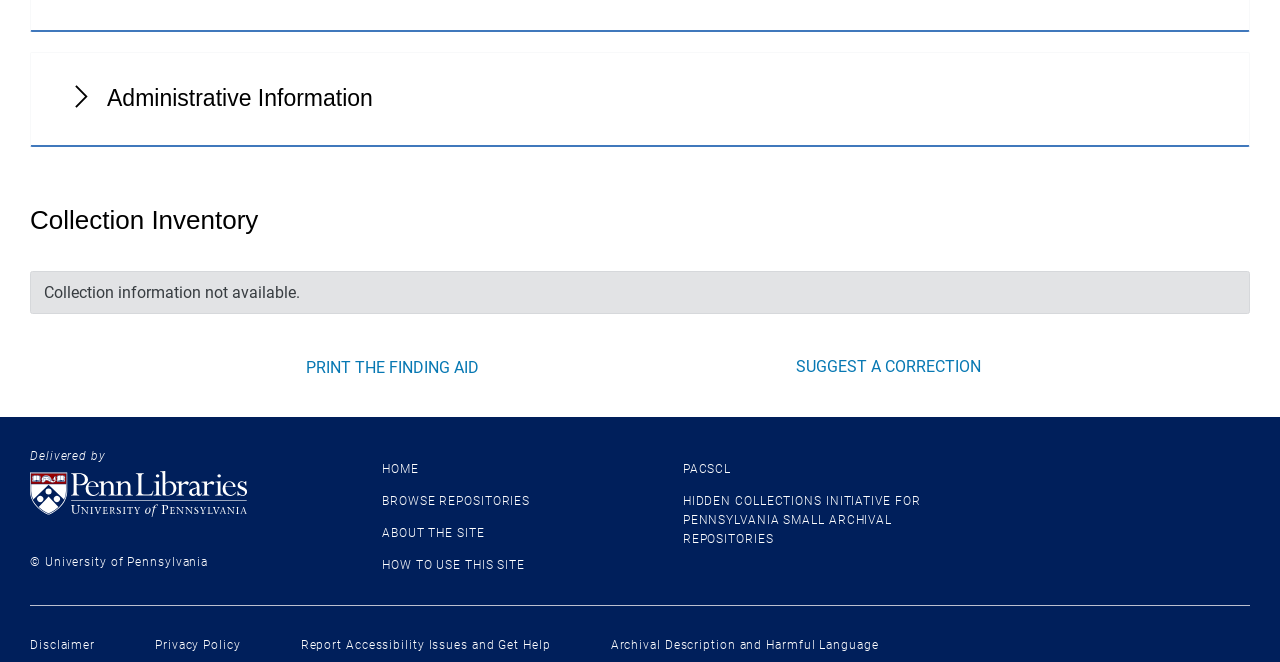What is the name of the libraries homepage?
Based on the screenshot, give a detailed explanation to answer the question.

The link 'University of Pennsylvania Libraries homepage' has an image with the same name, indicating that it is the homepage of the University of Pennsylvania Libraries.